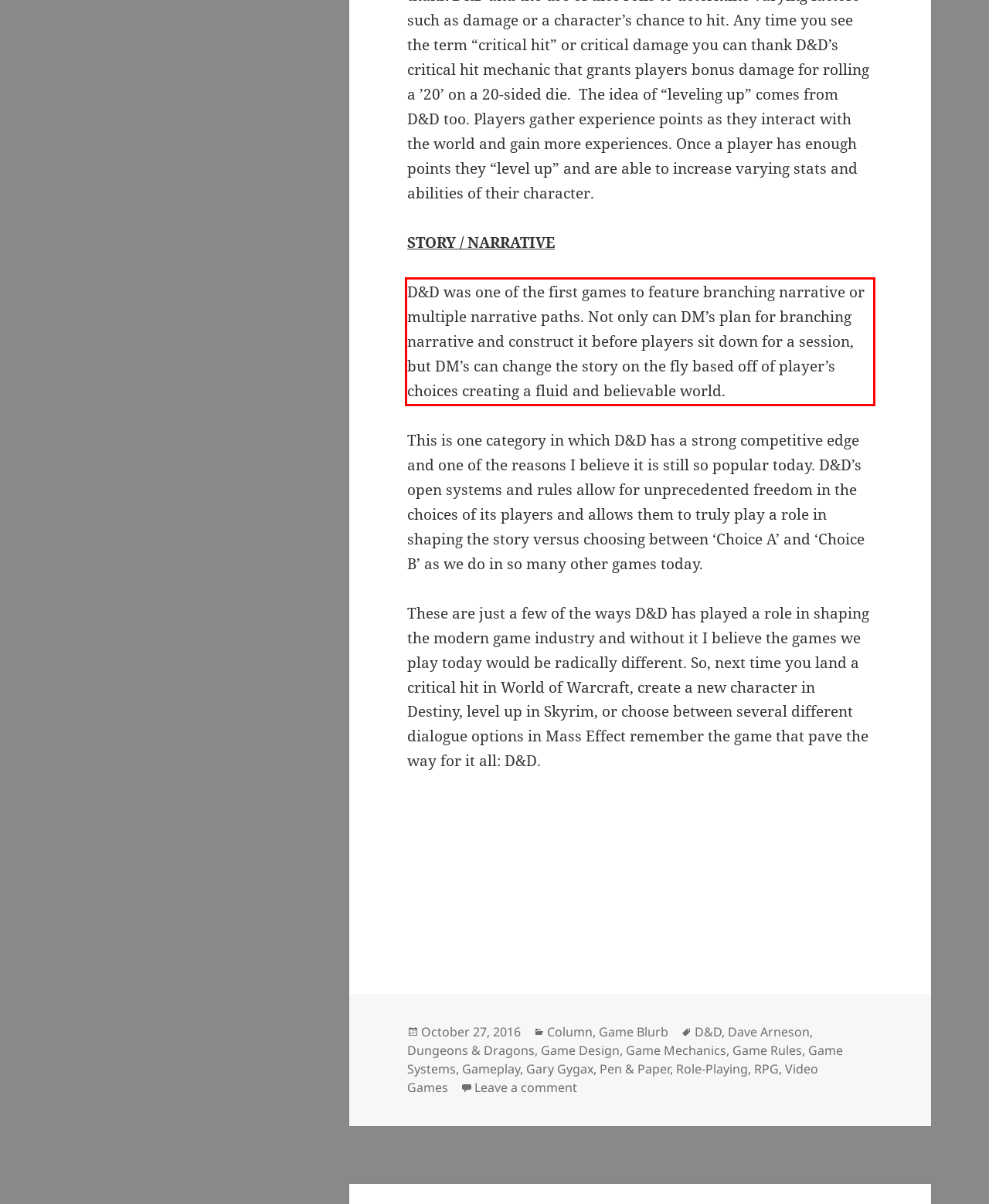Given the screenshot of a webpage, identify the red rectangle bounding box and recognize the text content inside it, generating the extracted text.

D&D was one of the first games to feature branching narrative or multiple narrative paths. Not only can DM’s plan for branching narrative and construct it before players sit down for a session, but DM’s can change the story on the fly based off of player’s choices creating a fluid and believable world.